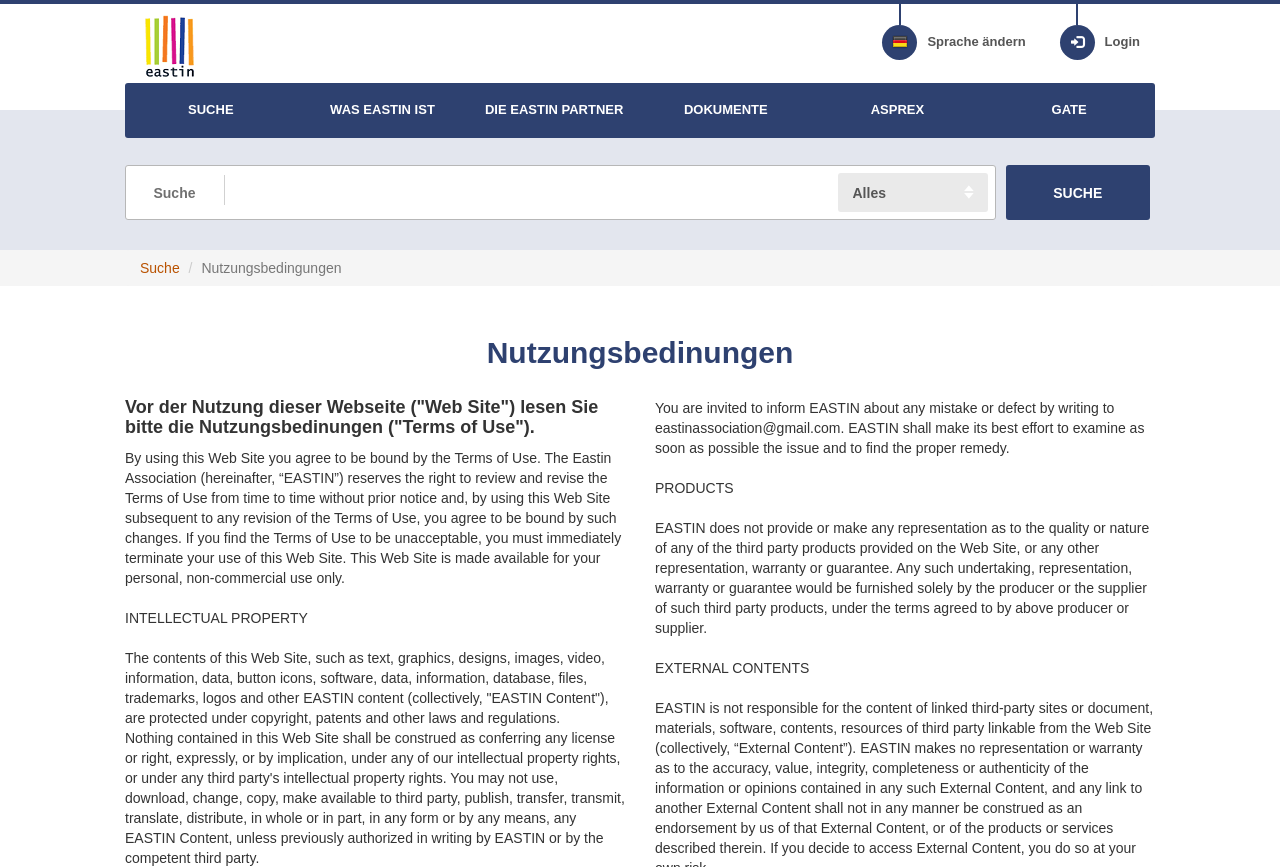What is the name of the association?
Could you please answer the question thoroughly and with as much detail as possible?

The name of the association can be found in the top-left corner of the webpage, where it says 'EASTIN - Nutzungsbedinungen'. It is also mentioned multiple times throughout the webpage, such as in the 'Nutzungsbedinungen' section.